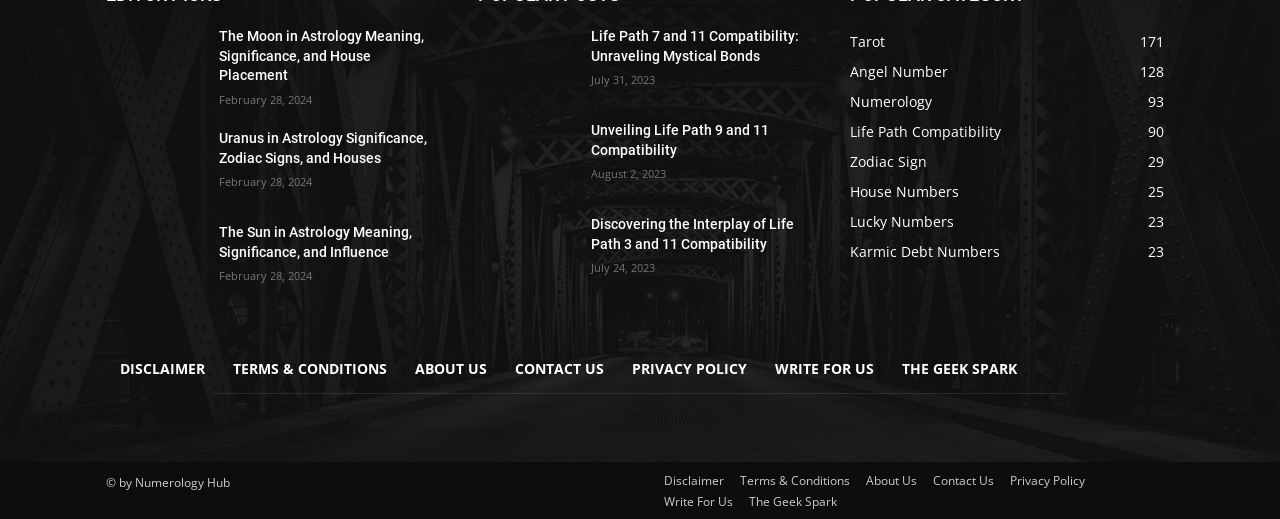What is the copyright information at the bottom?
From the image, respond using a single word or phrase.

© by Numerology Hub